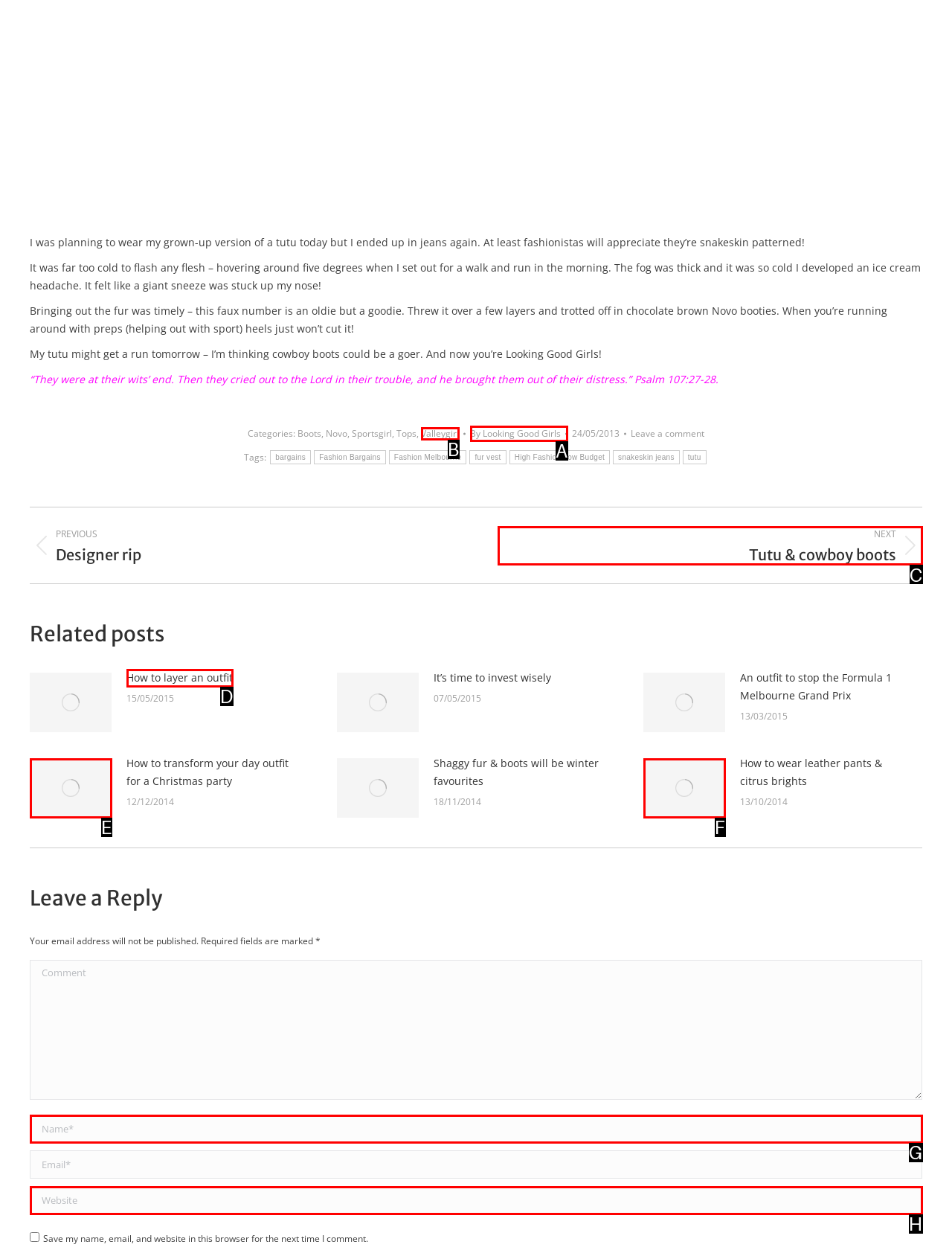Select the correct option from the given choices to perform this task: Click on the 'Next post: Tutu & cowboy boots' link. Provide the letter of that option.

C